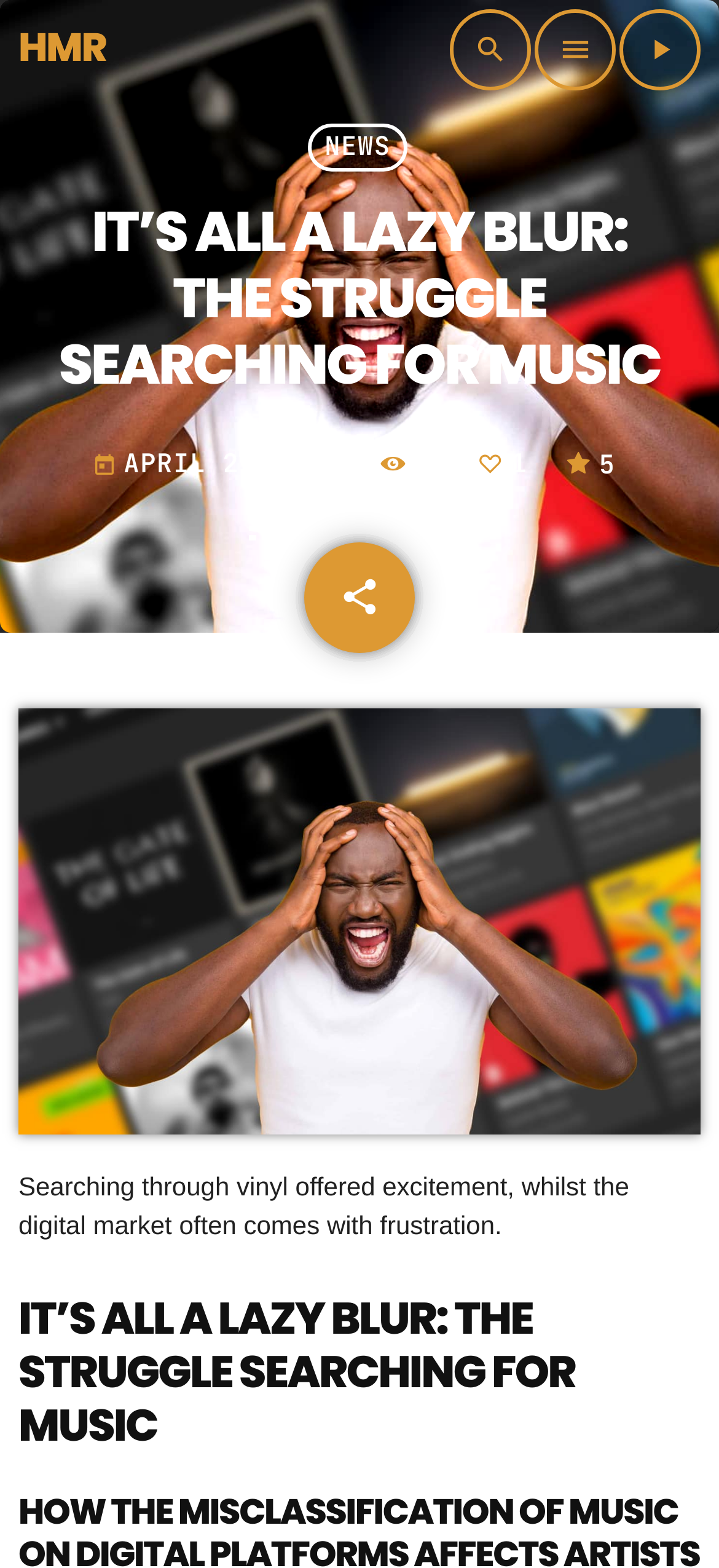What is the main topic of the article?
Based on the image, answer the question with as much detail as possible.

I inferred the main topic of the article by looking at the main heading 'IT’S ALL A LAZY BLUR: THE STRUGGLE SEARCHING FOR MUSIC' and the image caption 'THE LAZY BLURRING OF GENRES ON MUSIC SALE WEBSITES'.